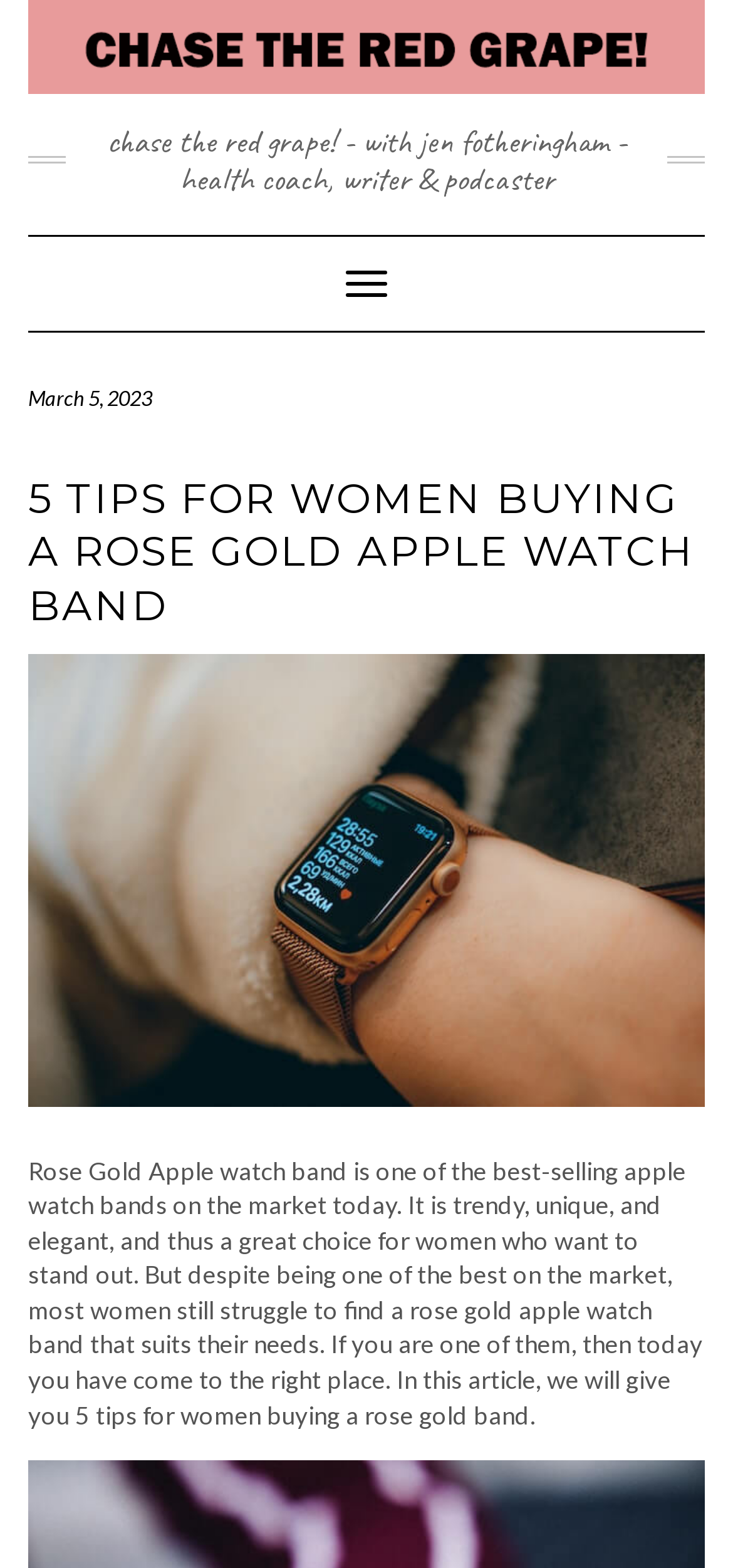Answer this question using a single word or a brief phrase:
What is the author's profession?

health coach, writer & podcaster